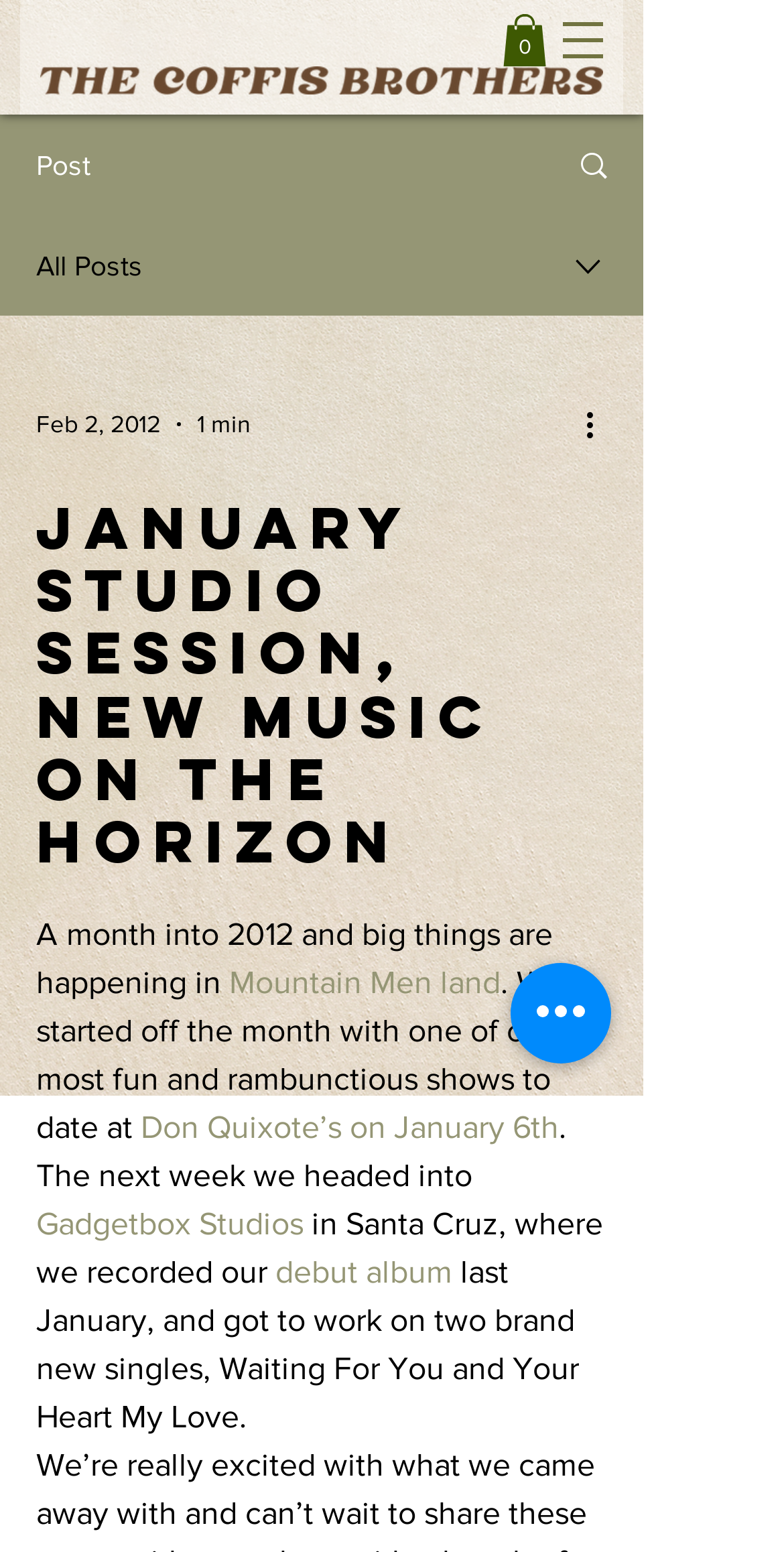What is the name of the studio where the band recorded their debut album?
Based on the screenshot, answer the question with a single word or phrase.

Gadgetbox Studios